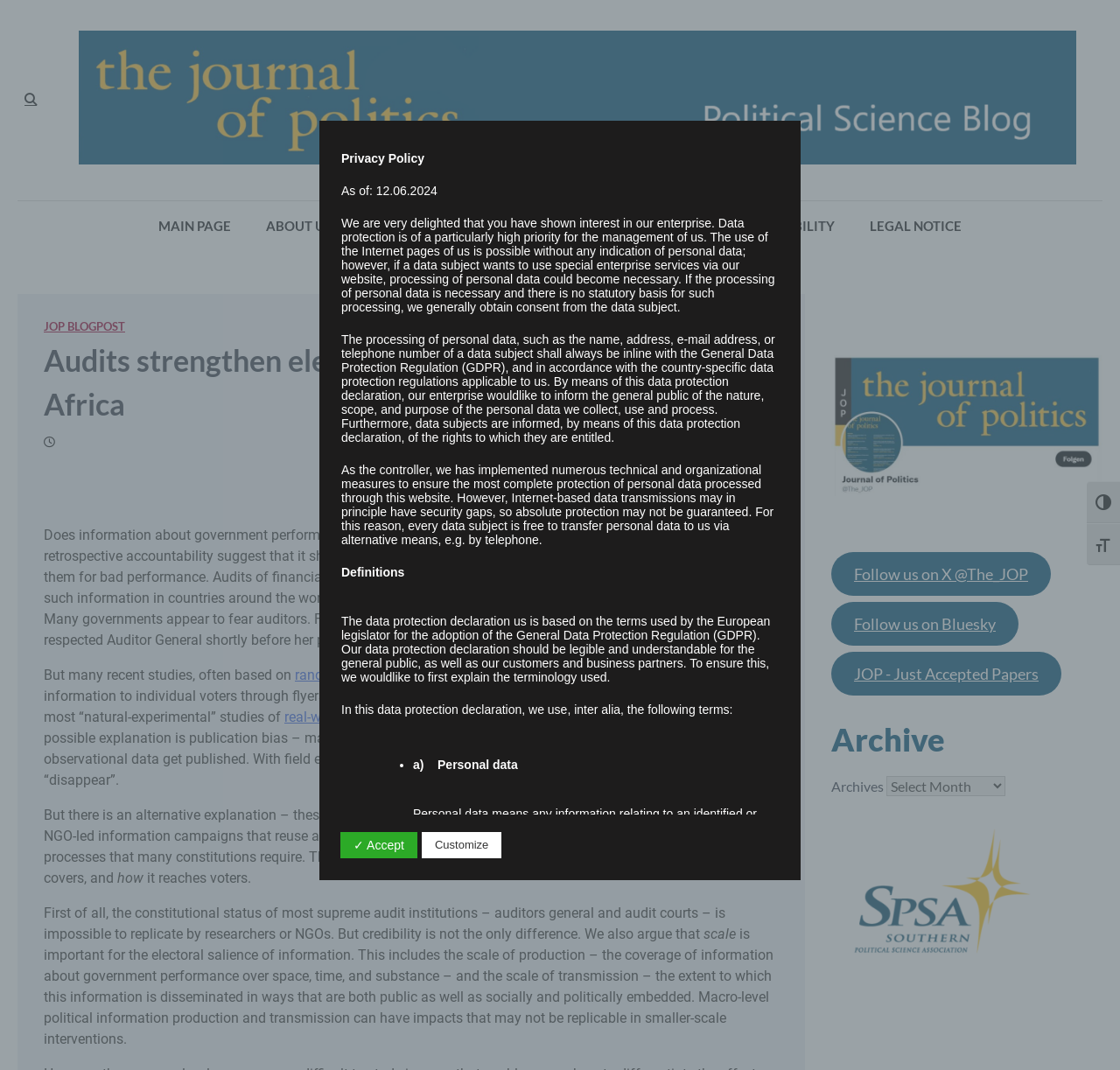From the details in the image, provide a thorough response to the question: What is the topic of the blog post?

I found the answer by reading the heading of the blog post, which is 'Audits strengthen electoral accountability in South Africa'. This suggests that the topic of the blog post is related to audits and their impact on electoral accountability.